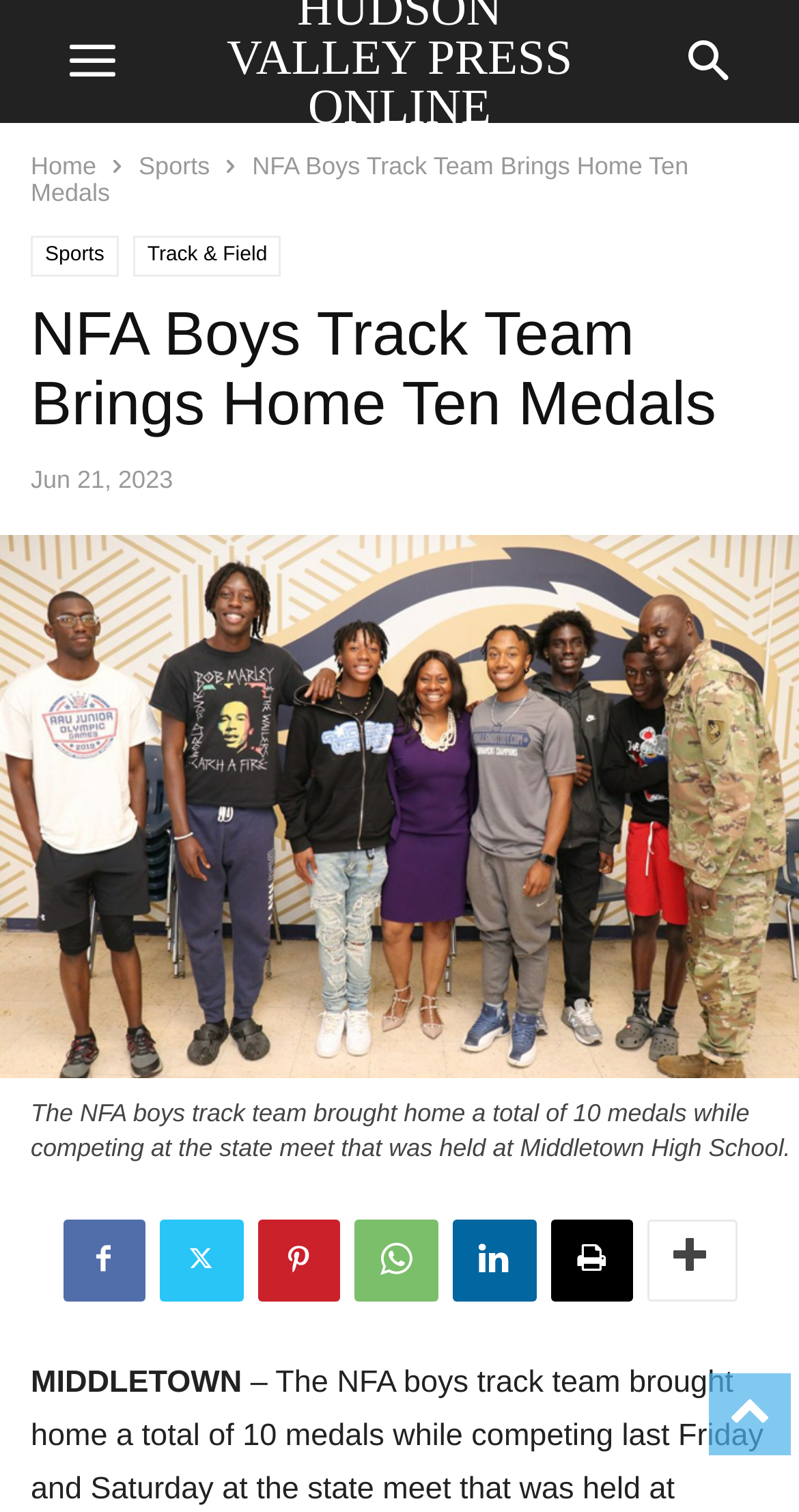Identify the bounding box of the HTML element described as: "Pinterest".

[0.322, 0.806, 0.424, 0.86]